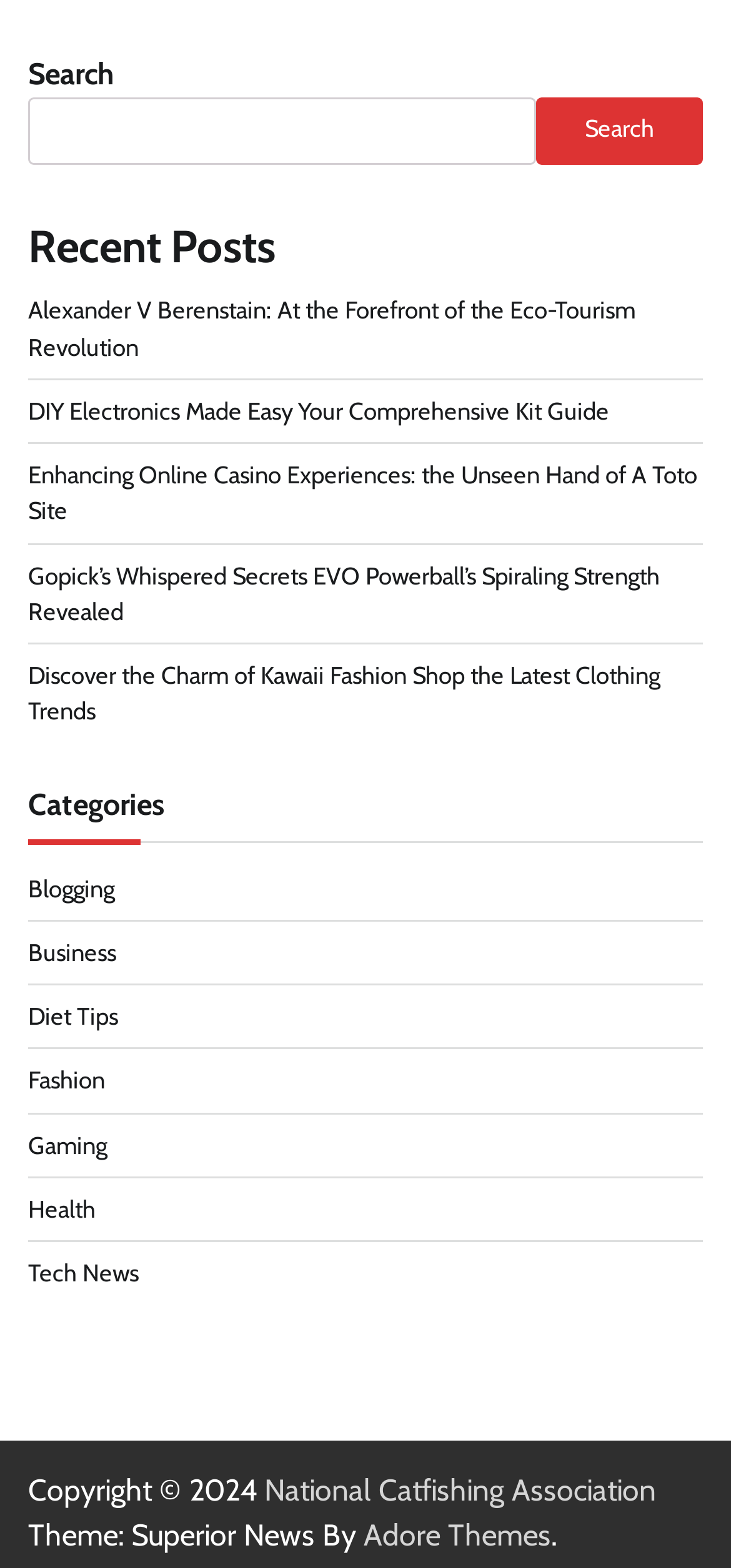Determine the bounding box coordinates of the region that needs to be clicked to achieve the task: "View the categories".

[0.038, 0.501, 0.962, 0.537]